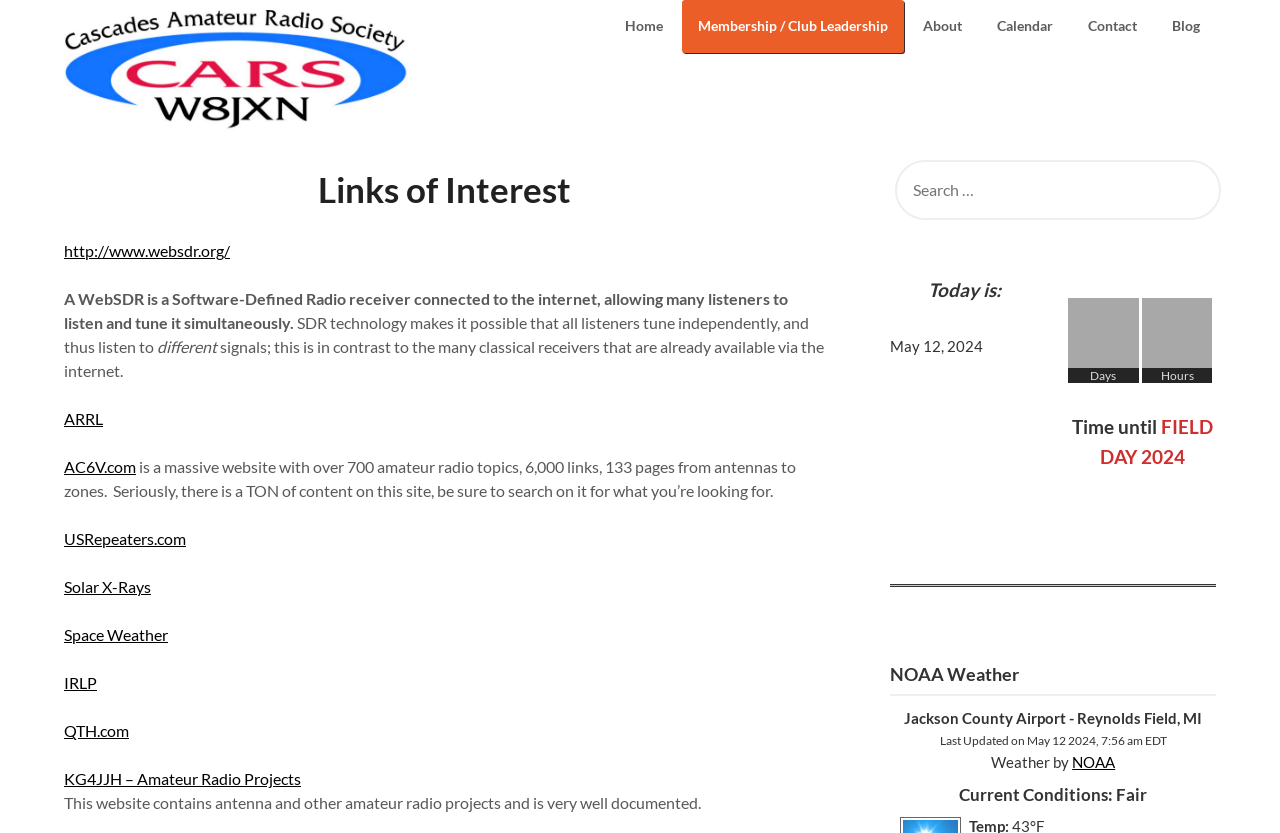Use the information in the screenshot to answer the question comprehensively: What is the current date according to the webpage?

The current date can be found in the middle of the webpage, where it says 'Today is: May 12, 2024'. This is likely the current date when the webpage was last updated or accessed.